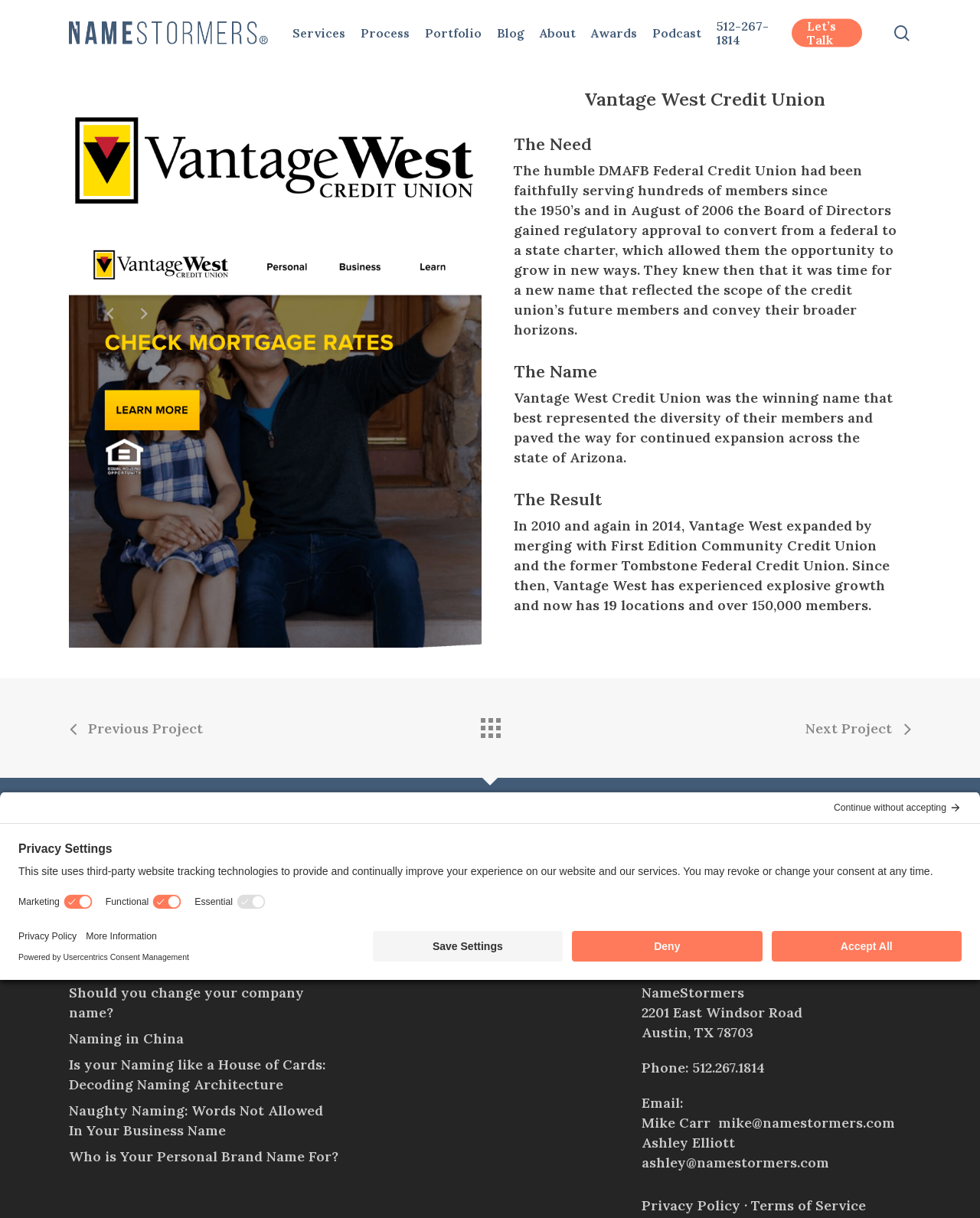Kindly determine the bounding box coordinates for the area that needs to be clicked to execute this instruction: "Search for something".

[0.07, 0.046, 0.93, 0.094]